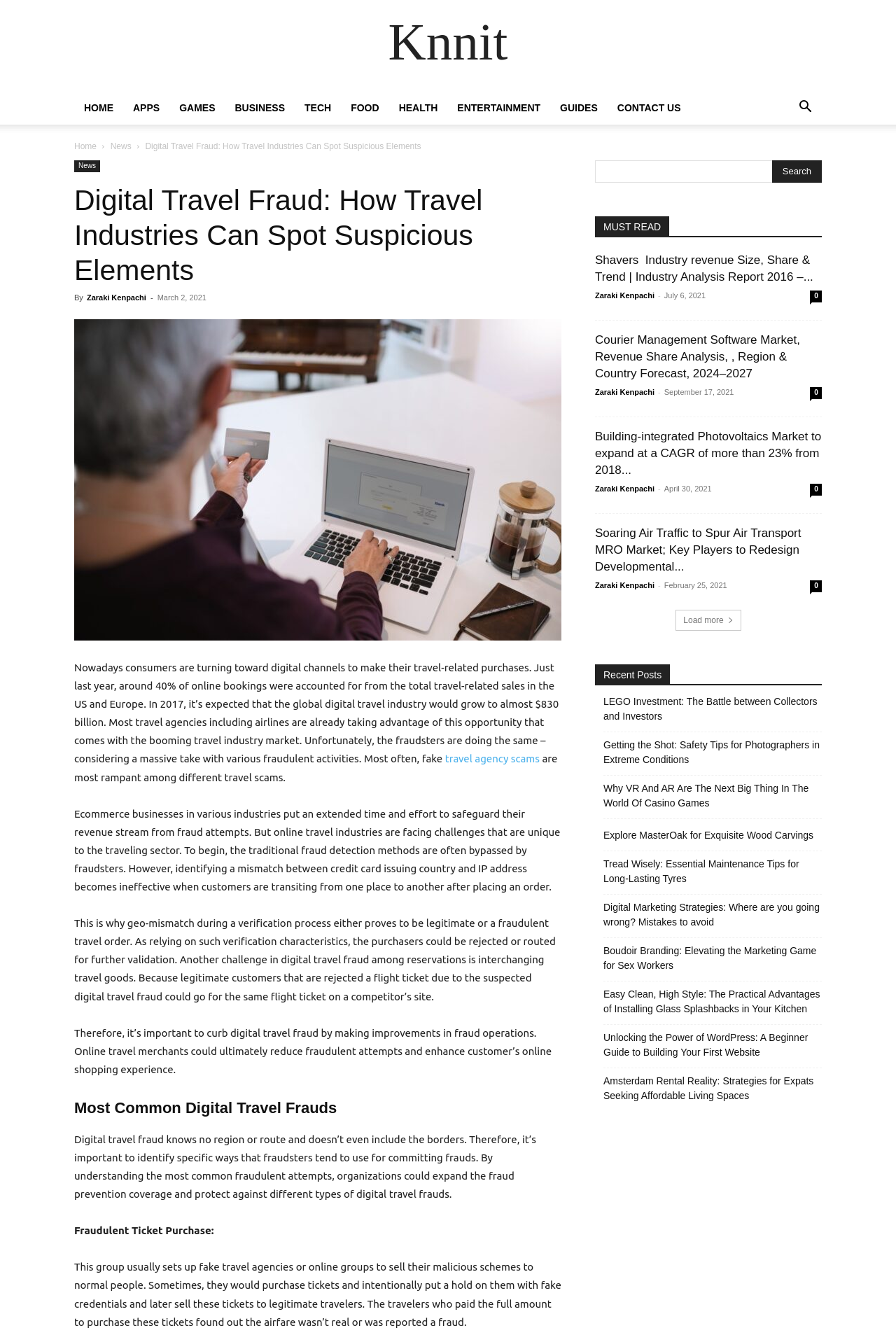Can you specify the bounding box coordinates for the region that should be clicked to fulfill this instruction: "Click on the 'GUIDES' link".

[0.614, 0.068, 0.678, 0.093]